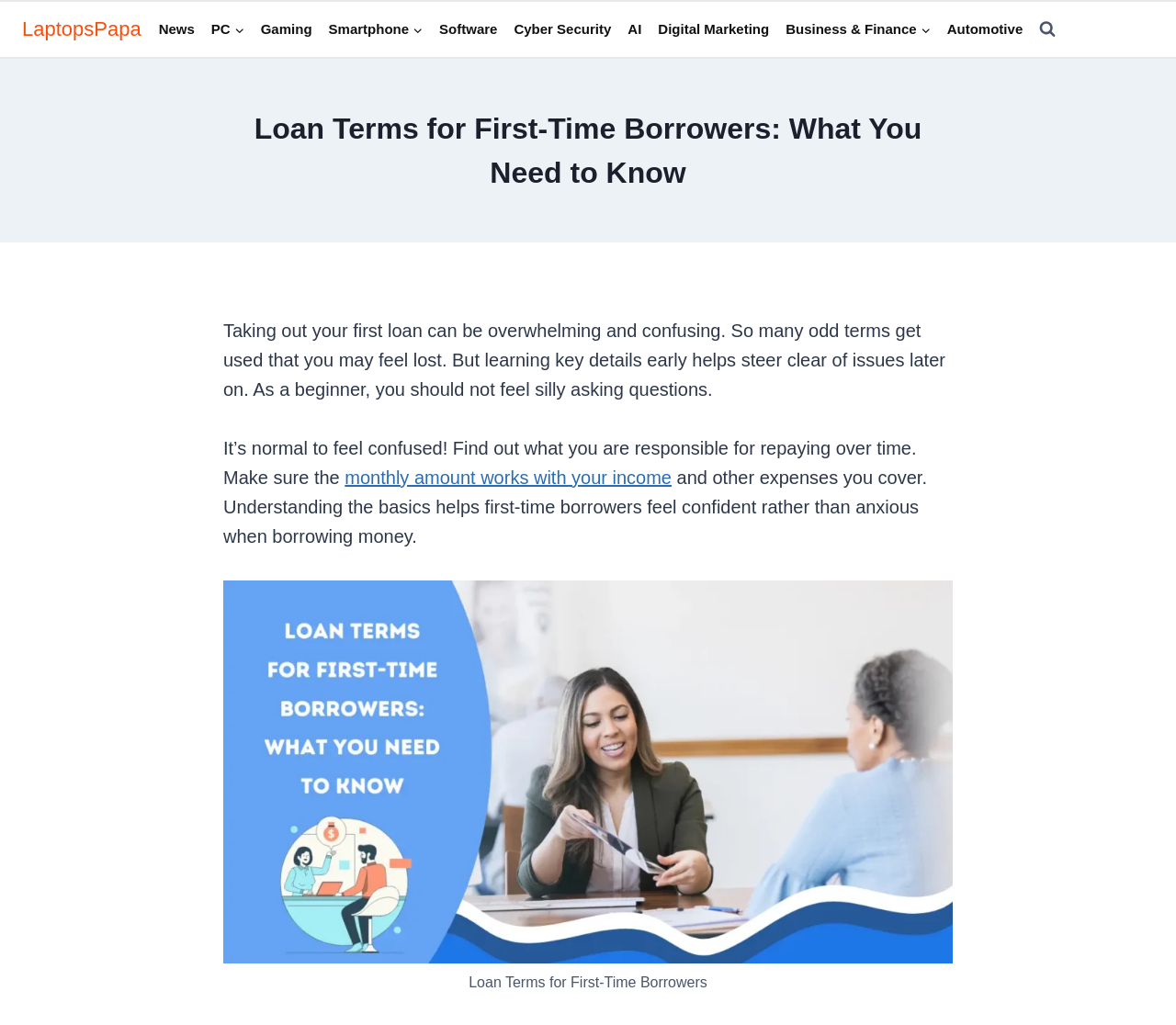What is the topic of the webpage?
Give a single word or phrase answer based on the content of the image.

Loan terms